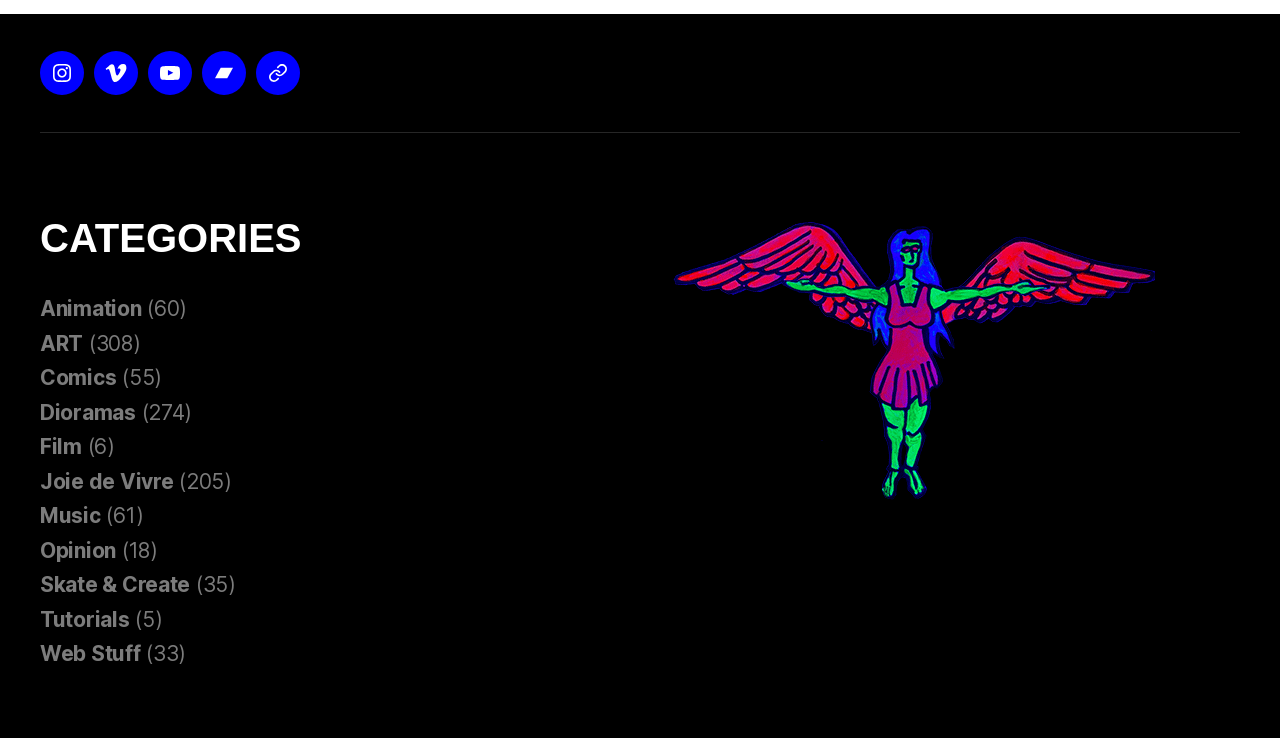Please answer the following question using a single word or phrase: 
How many categories are available?

12